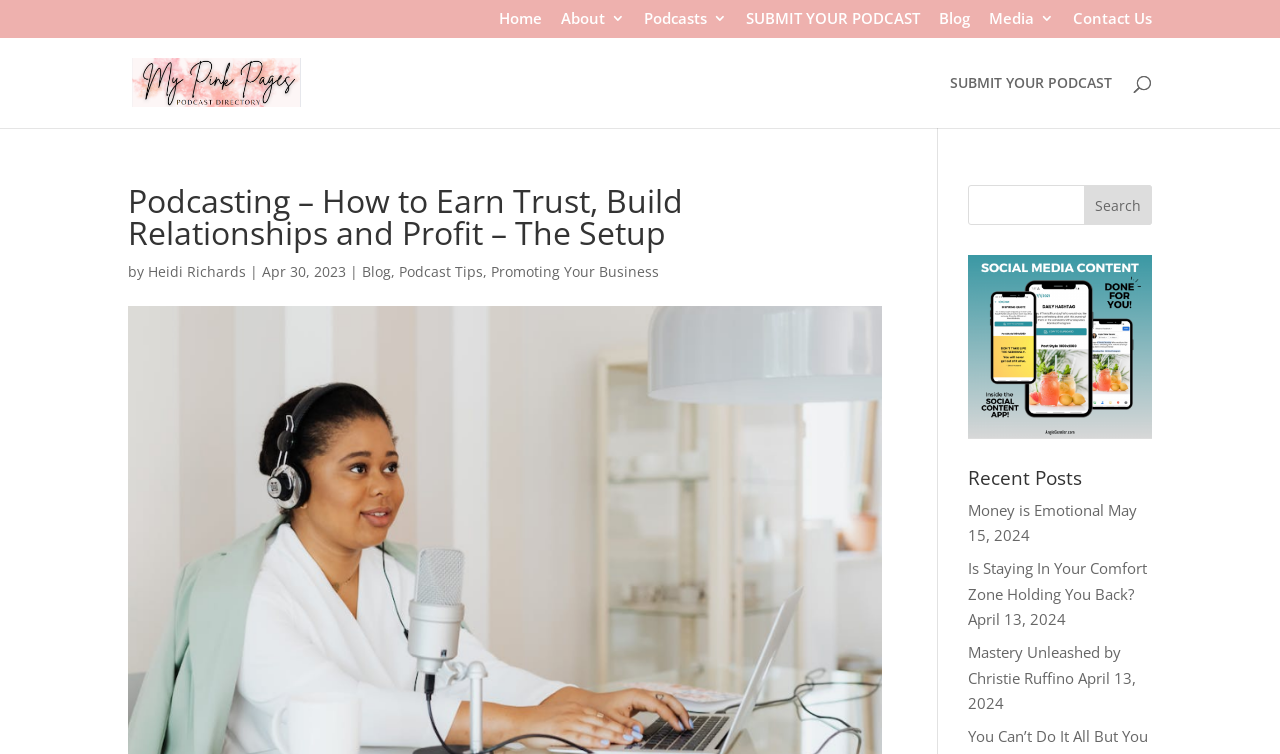Identify the bounding box for the described UI element: "Blog".

[0.734, 0.015, 0.758, 0.05]